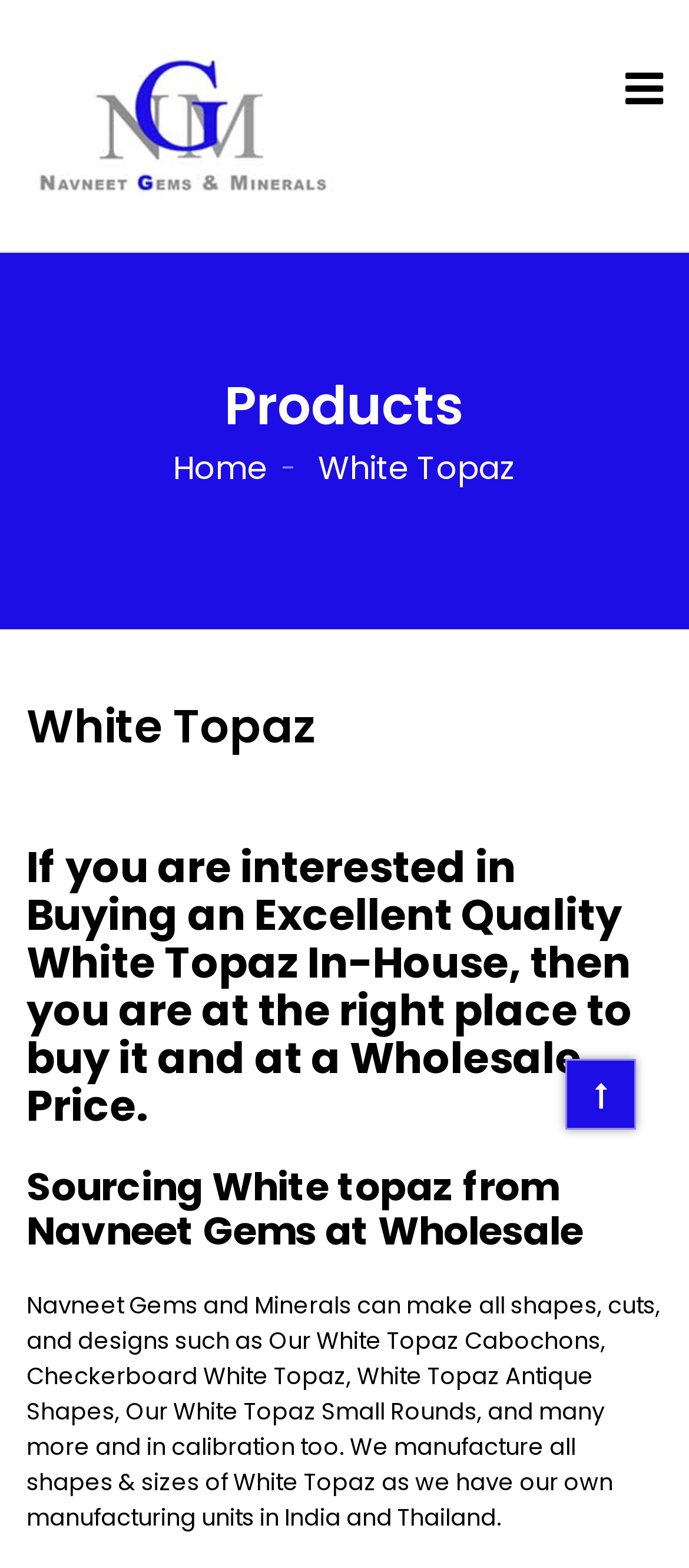Please determine the bounding box coordinates, formatted as (top-left x, top-left y, bottom-right x, bottom-right y), with all values as floating point numbers between 0 and 1. Identify the bounding box of the region described as: parent_node: Products

[0.821, 0.675, 0.923, 0.72]